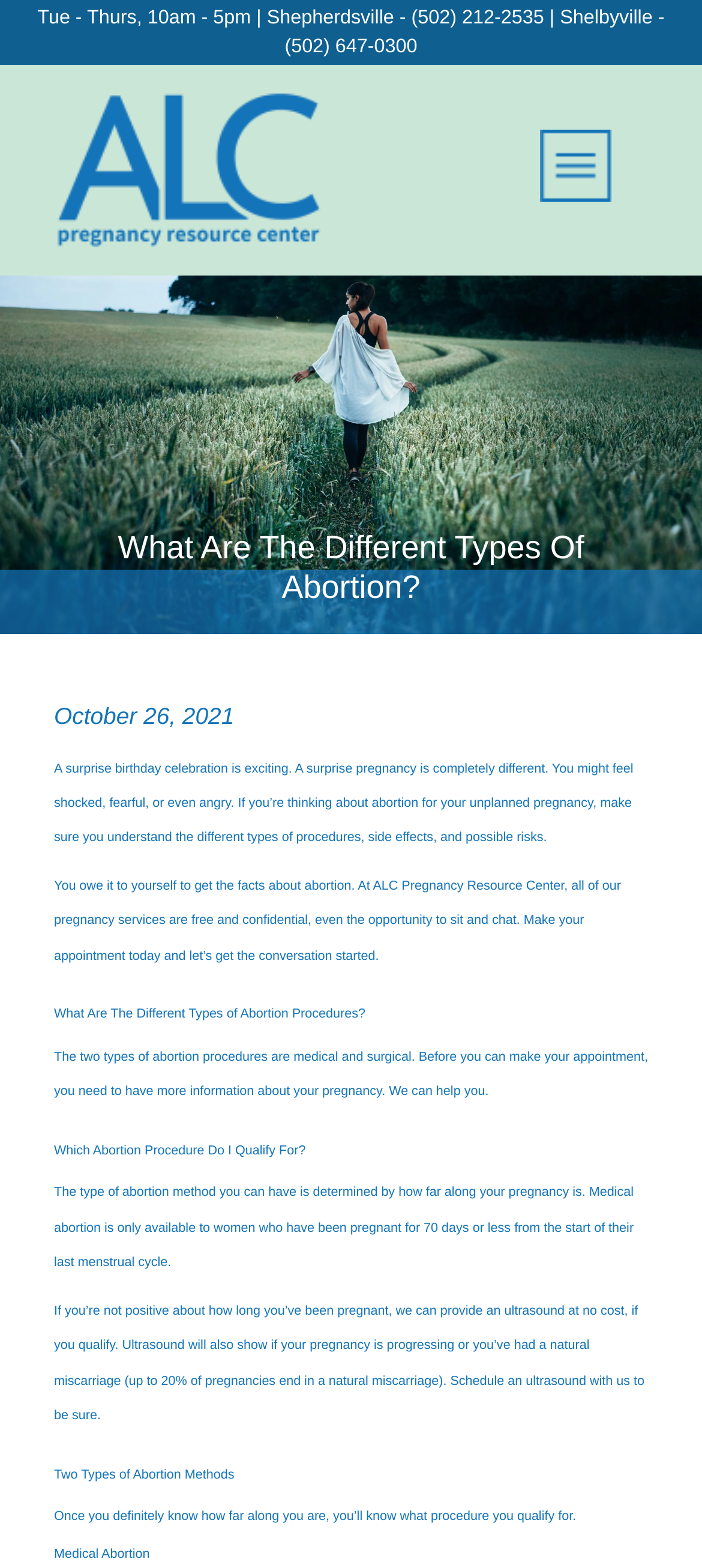Locate the coordinates of the bounding box for the clickable region that fulfills this instruction: "Make an appointment".

[0.077, 0.604, 0.178, 0.614]